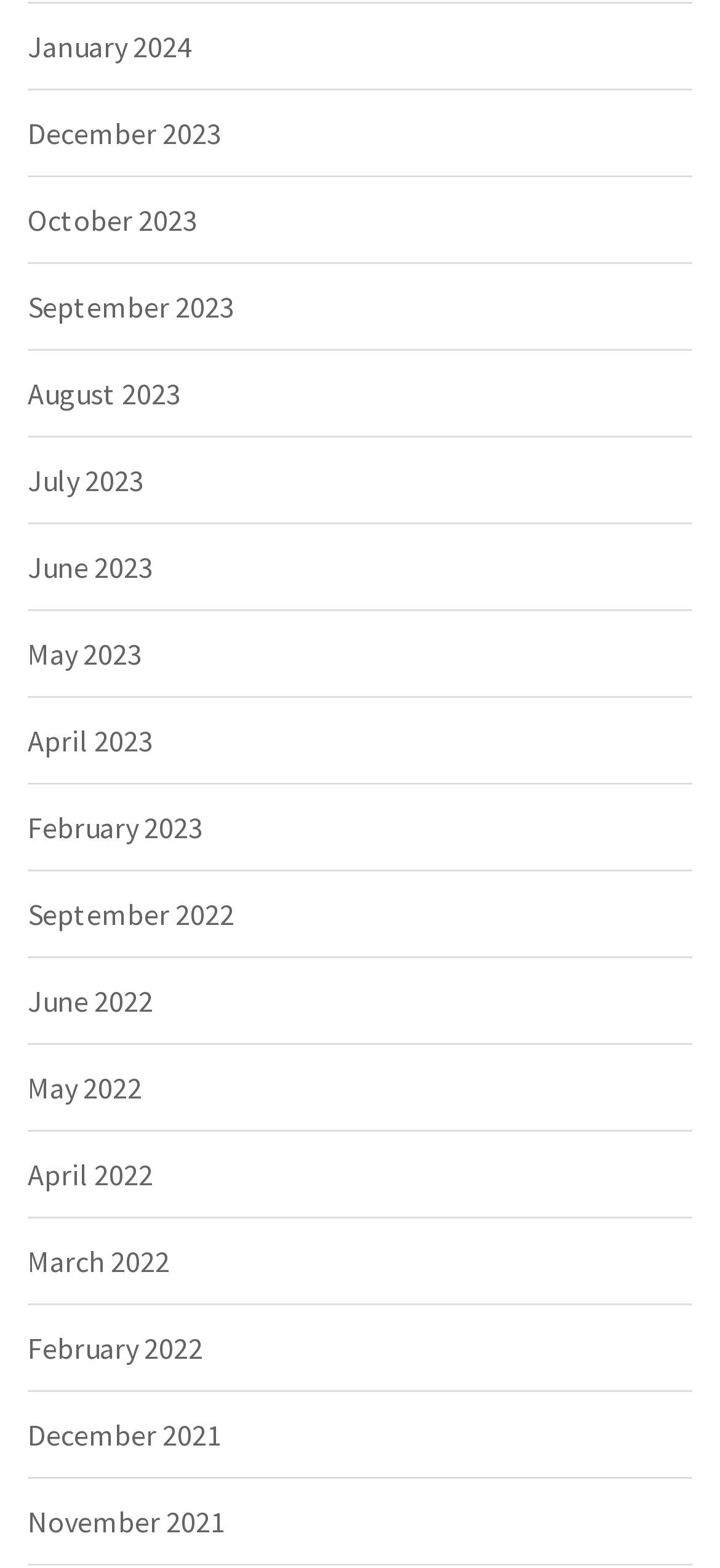What are the months listed on the webpage?
Provide a comprehensive and detailed answer to the question.

By examining the links on the webpage, I can see that there are multiple links with month names and corresponding years. The months listed are from 2021 to 2024, including January, December, October, September, August, July, June, May, April, February, March, and November.